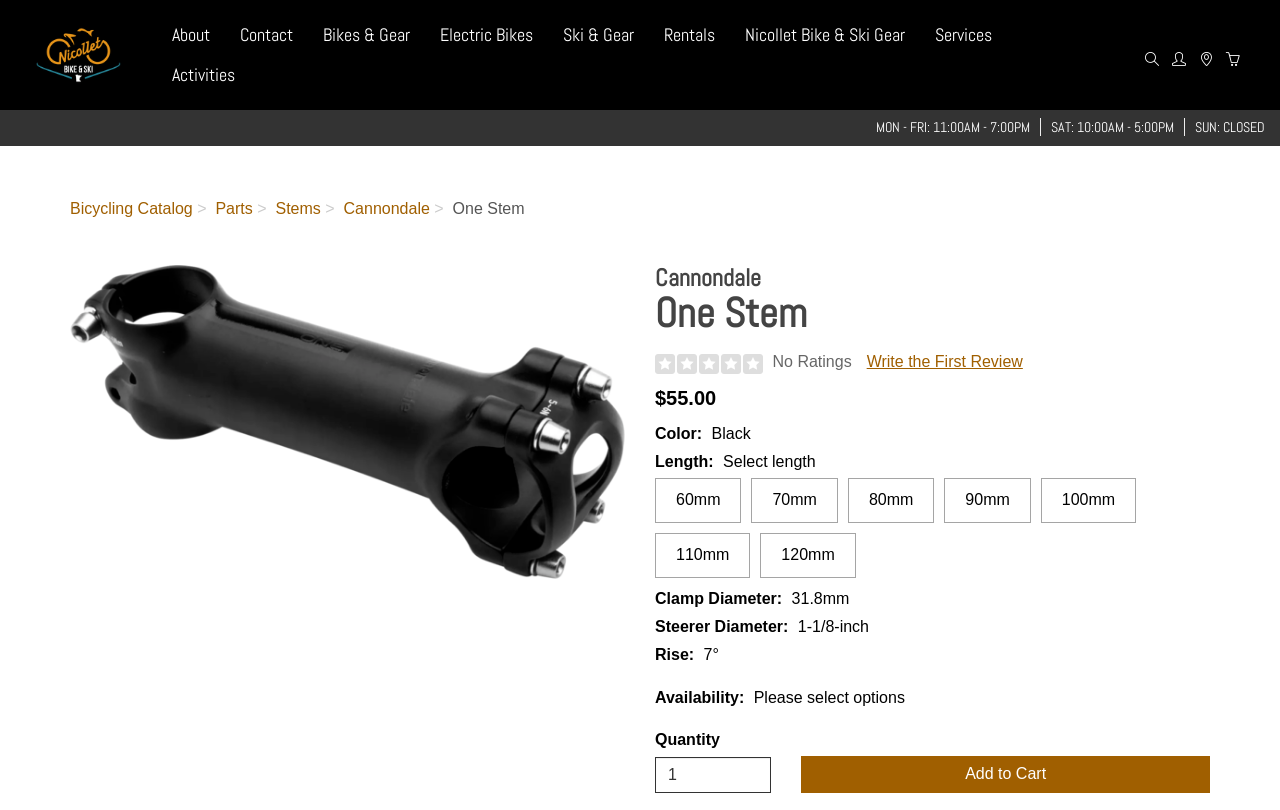Please provide a one-word or short phrase answer to the question:
What is the price of the Cannondale One Stem?

$55.00